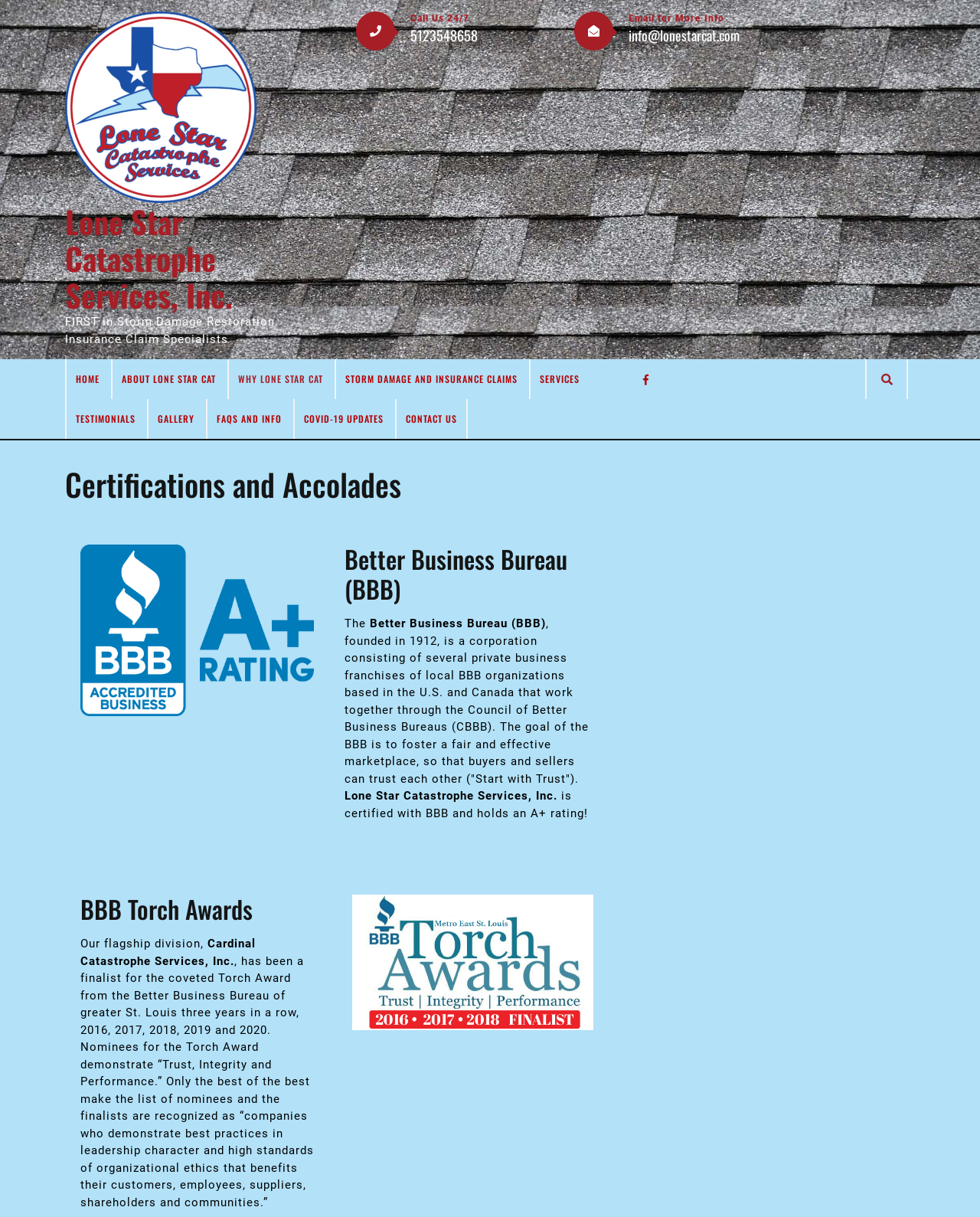Using the element description Lone Star Catastrophe Services, Inc., predict the bounding box coordinates for the UI element. Provide the coordinates in (top-left x, top-left y, bottom-right x, bottom-right y) format with values ranging from 0 to 1.

[0.066, 0.163, 0.238, 0.261]